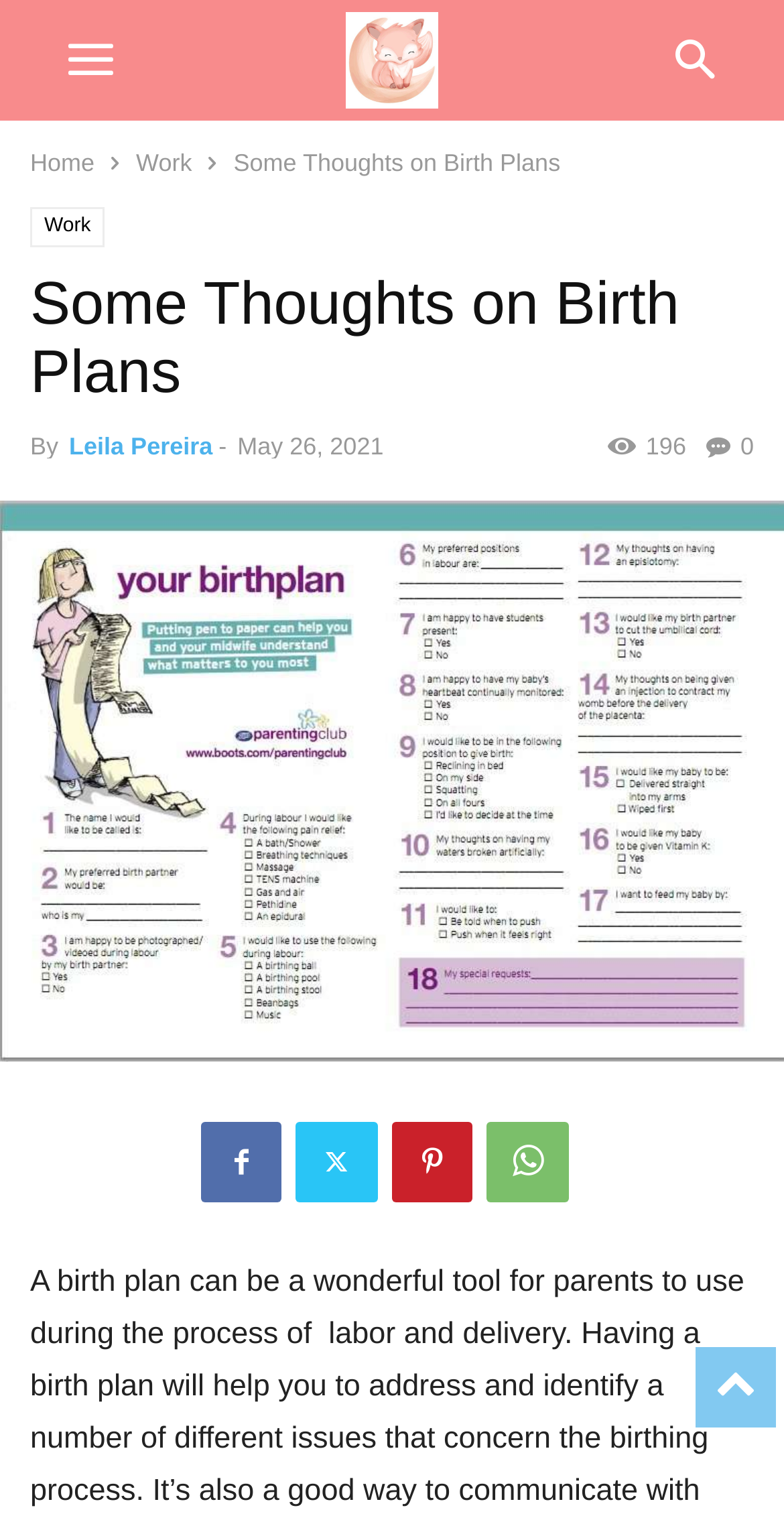Based on the image, give a detailed response to the question: When was the article published?

I found the publication date of the article in the header section, which is 'May 26, 2021'.